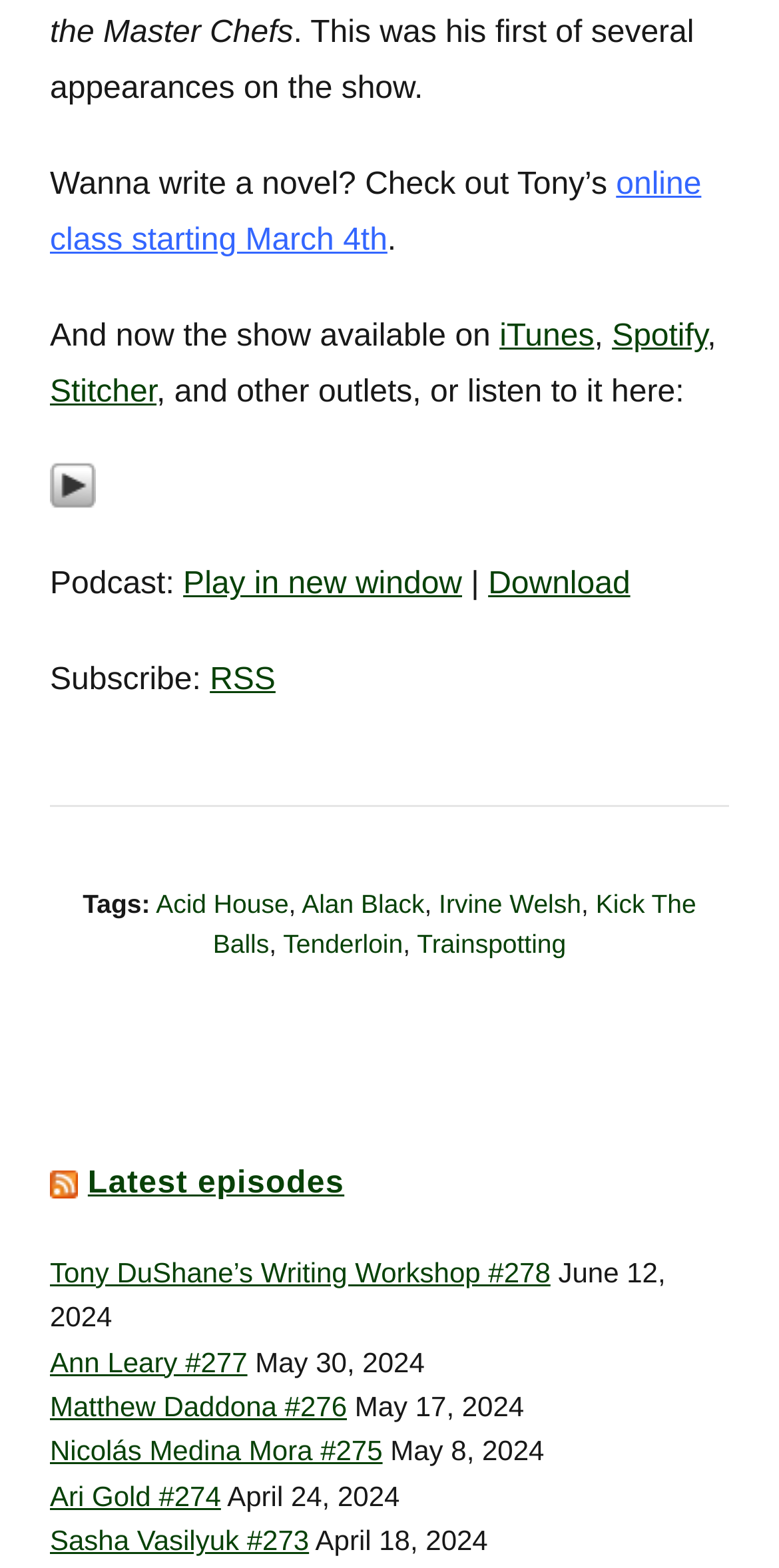Can you specify the bounding box coordinates for the region that should be clicked to fulfill this instruction: "Subscribe to the RSS feed".

[0.269, 0.423, 0.354, 0.445]